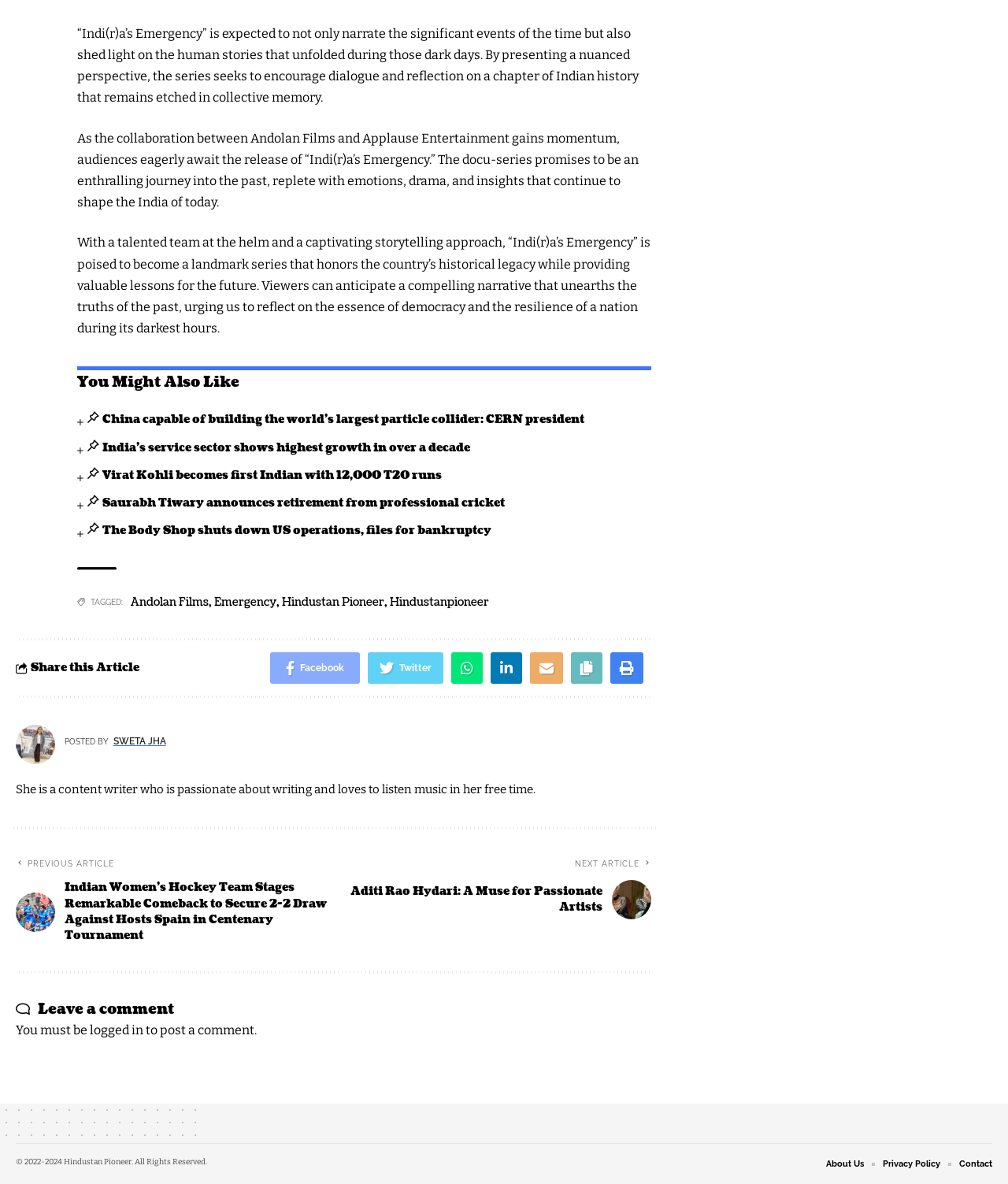Determine the bounding box coordinates for the UI element with the following description: "parent_node: POSTED BY SWETA JHA". The coordinates should be four float numbers between 0 and 1, represented as [left, top, right, bottom].

[0.016, 0.612, 0.055, 0.645]